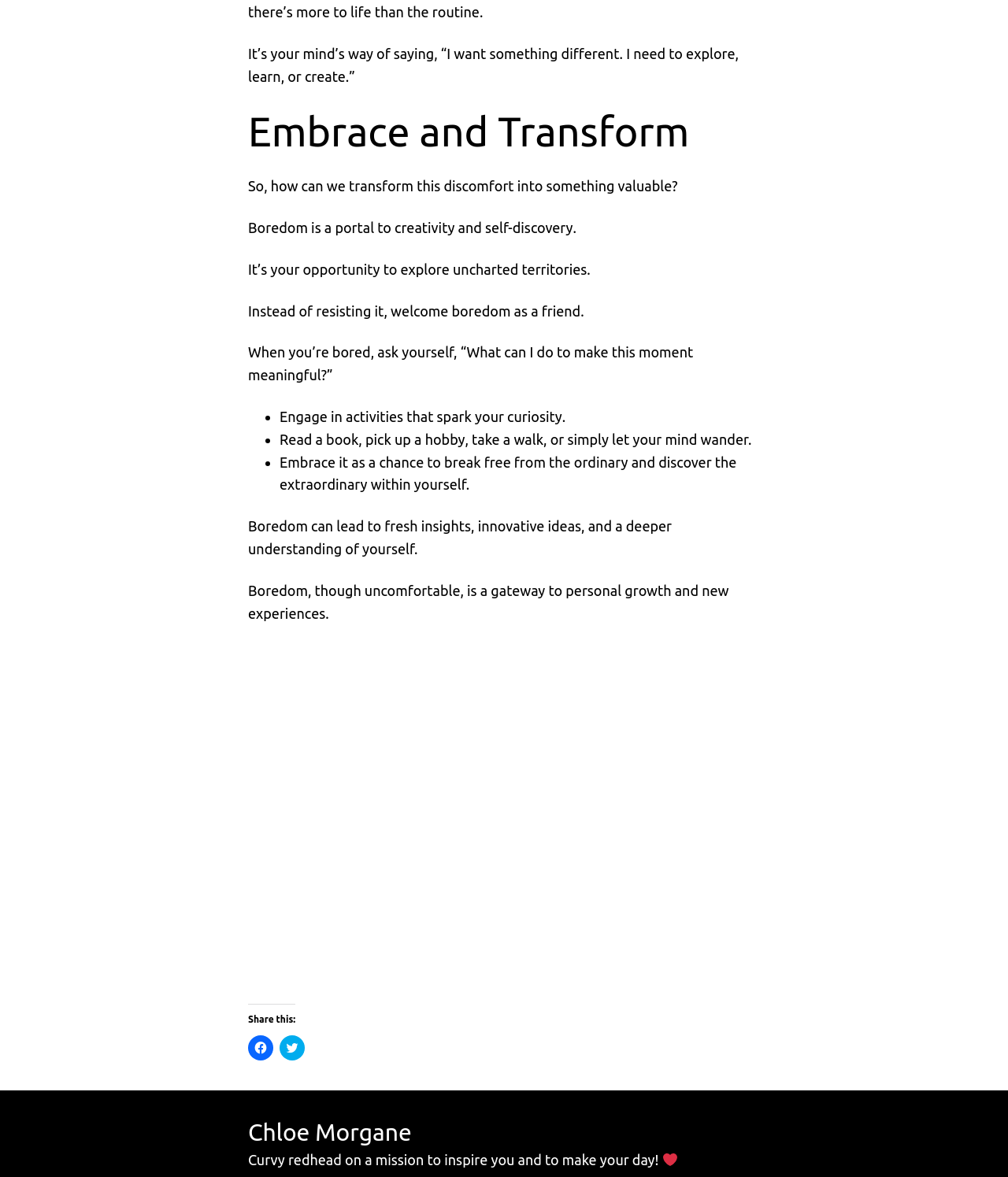For the given element description Chloe Morgane, determine the bounding box coordinates of the UI element. The coordinates should follow the format (top-left x, top-left y, bottom-right x, bottom-right y) and be within the range of 0 to 1.

[0.246, 0.951, 0.408, 0.973]